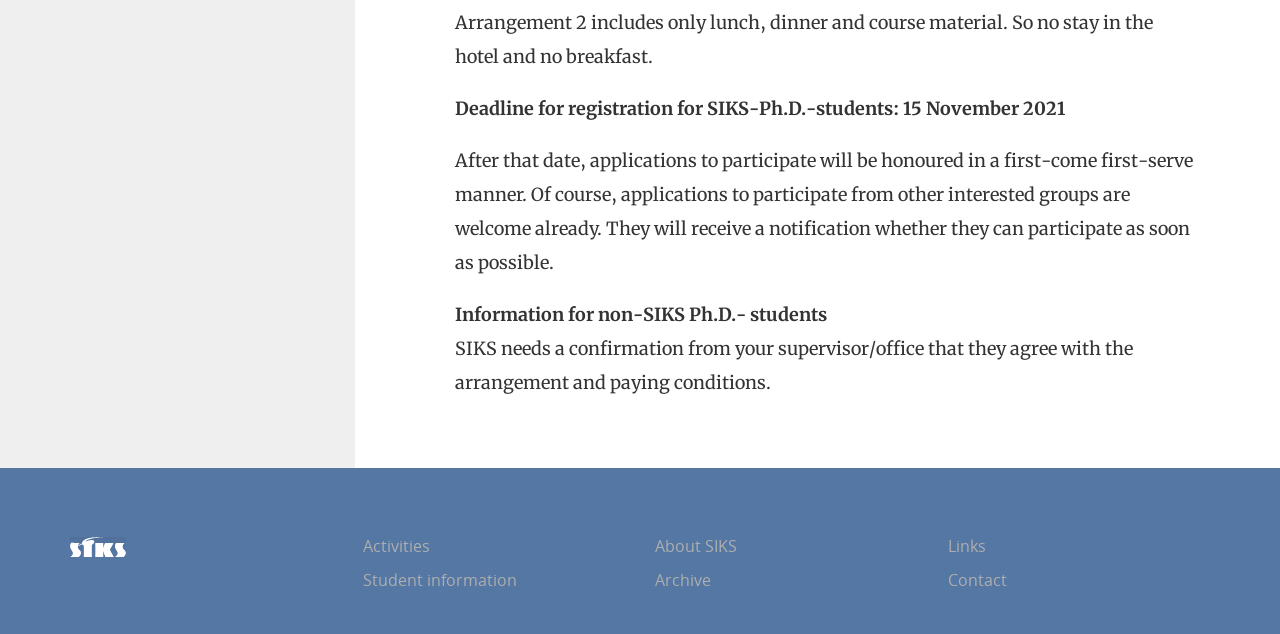Please reply to the following question with a single word or a short phrase:
When is the deadline for SIKS Ph.D. students to register?

15 November 2021